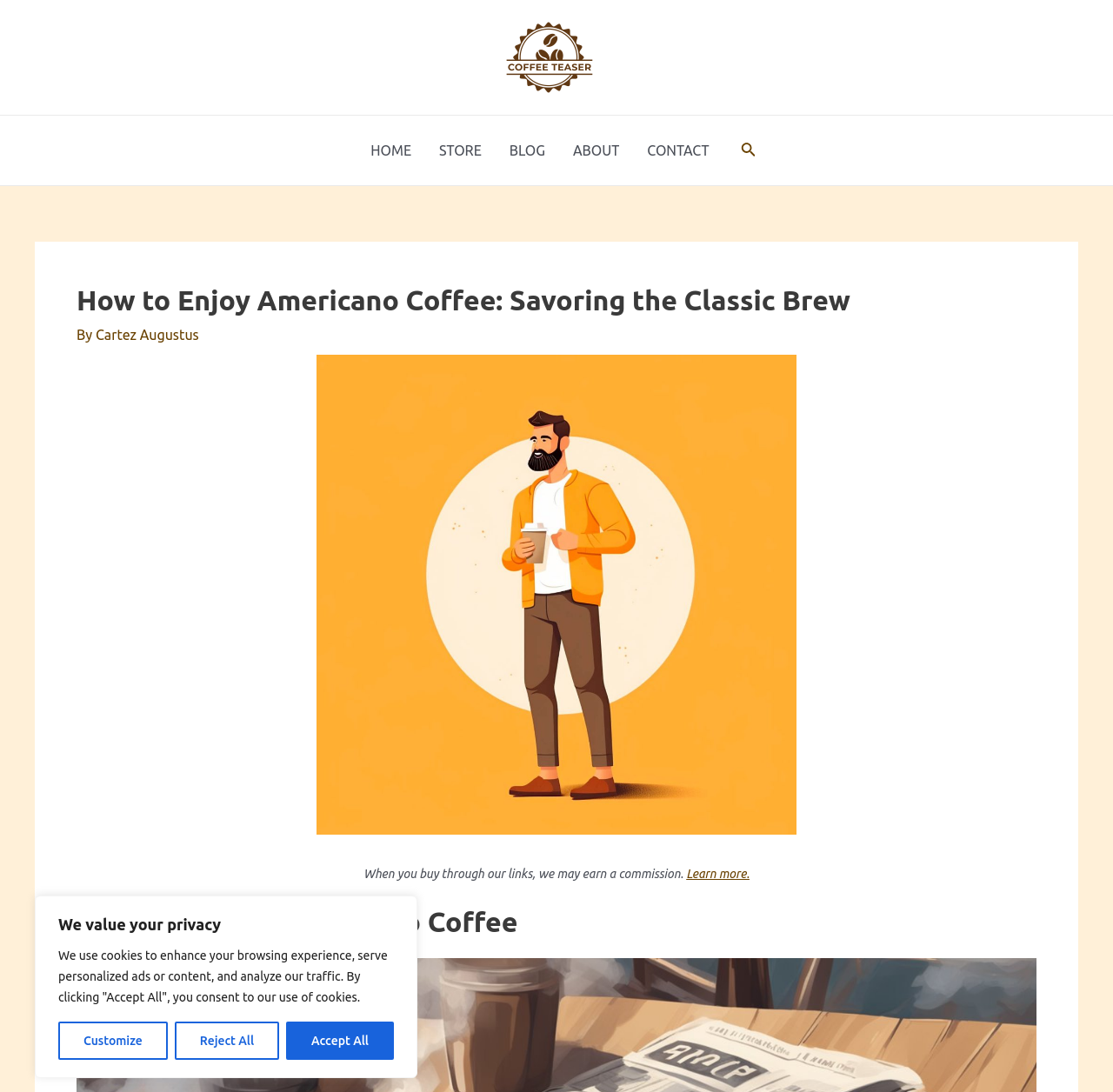Provide the bounding box coordinates of the UI element that matches the description: "Store".

[0.382, 0.106, 0.445, 0.17]